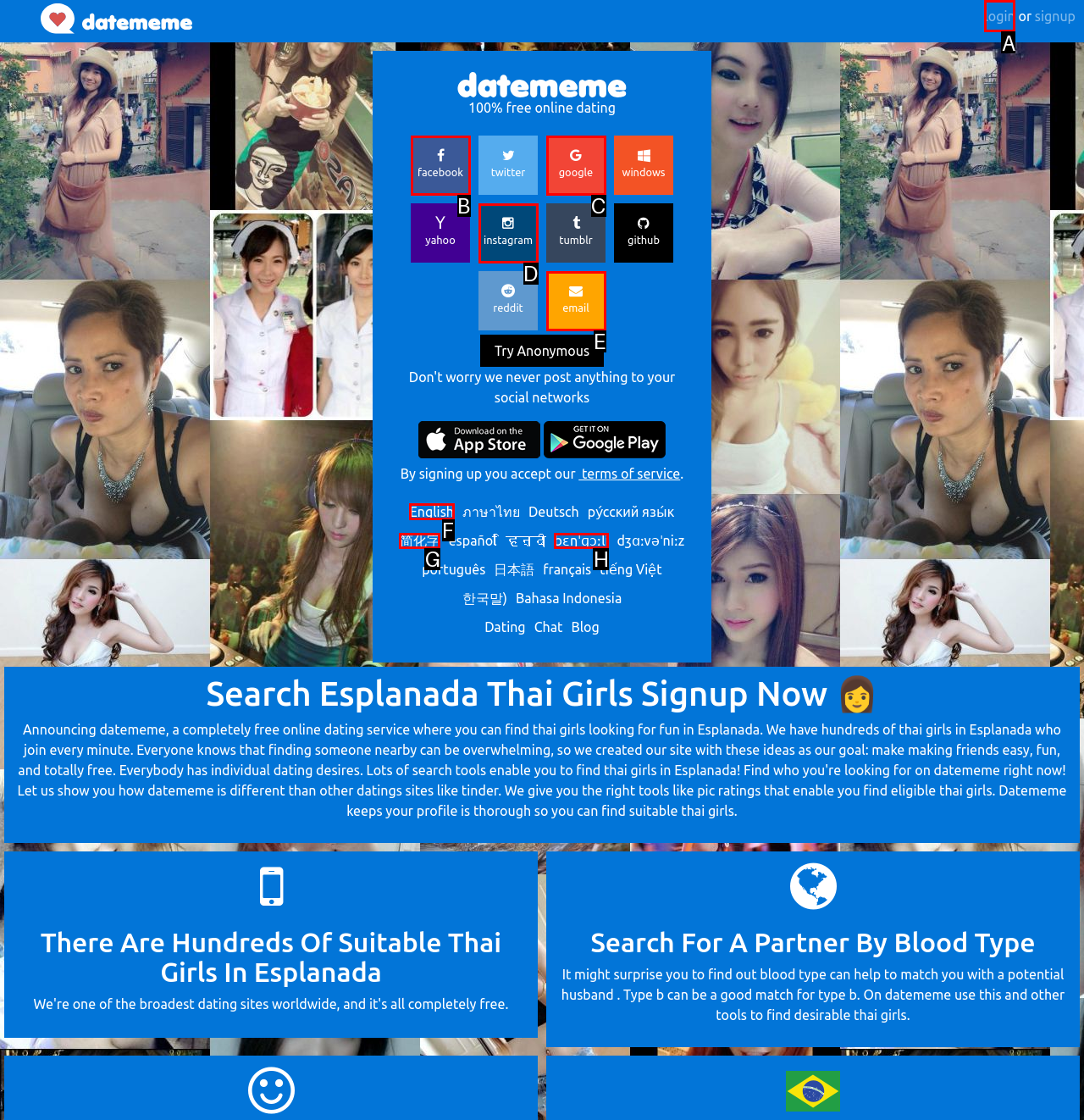Select the HTML element that needs to be clicked to carry out the task: Change language to English
Provide the letter of the correct option.

F